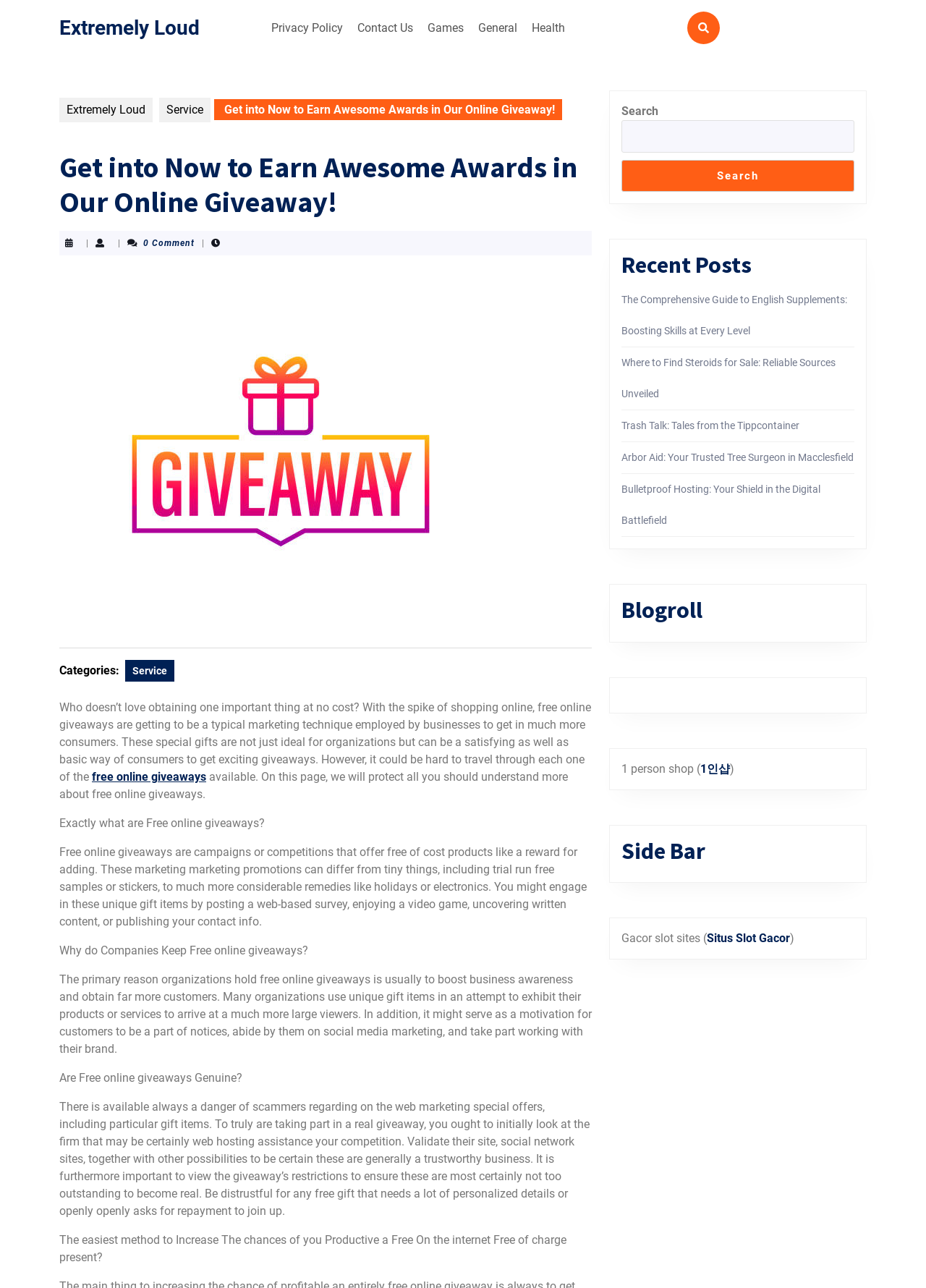From the screenshot, find the bounding box of the UI element matching this description: "free online giveaways". Supply the bounding box coordinates in the form [left, top, right, bottom], each a float between 0 and 1.

[0.099, 0.598, 0.223, 0.608]